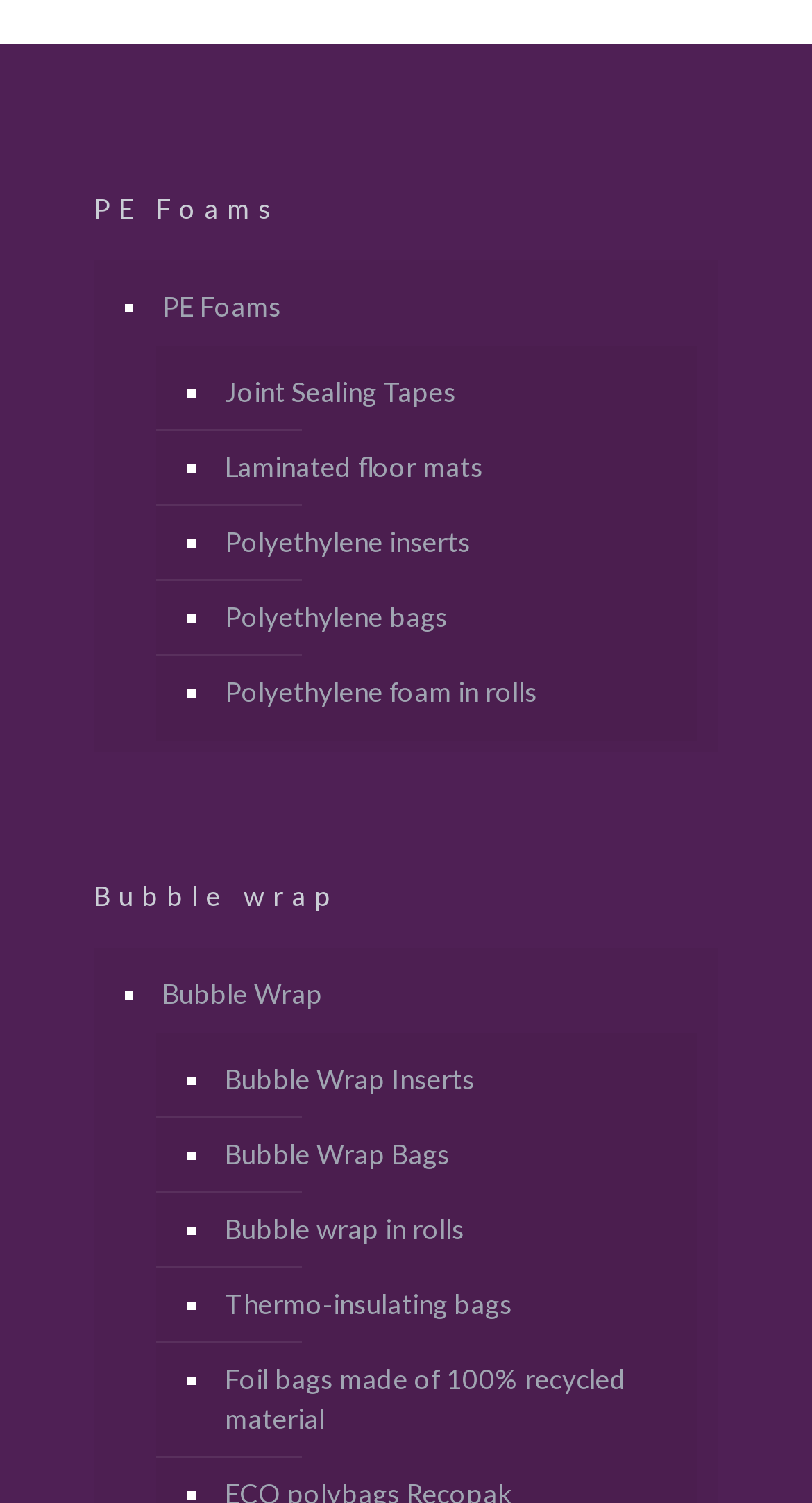Analyze the image and give a detailed response to the question:
What symbol is used as a list marker?

The symbol '■' is used as a list marker throughout the webpage to indicate the start of each product subcategory.